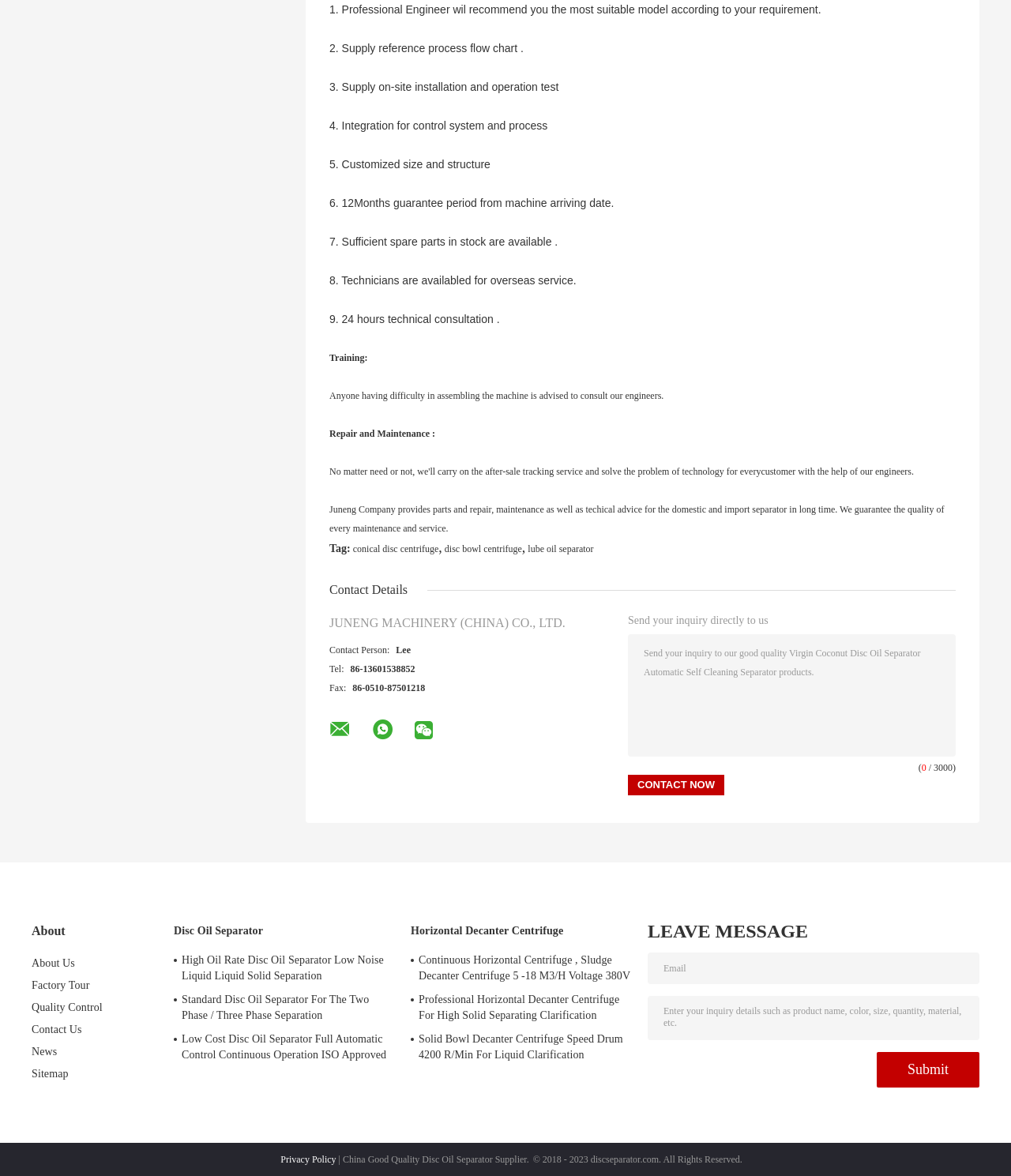Please locate the clickable area by providing the bounding box coordinates to follow this instruction: "Click the 'Disc Oil Separator' link".

[0.172, 0.784, 0.406, 0.799]